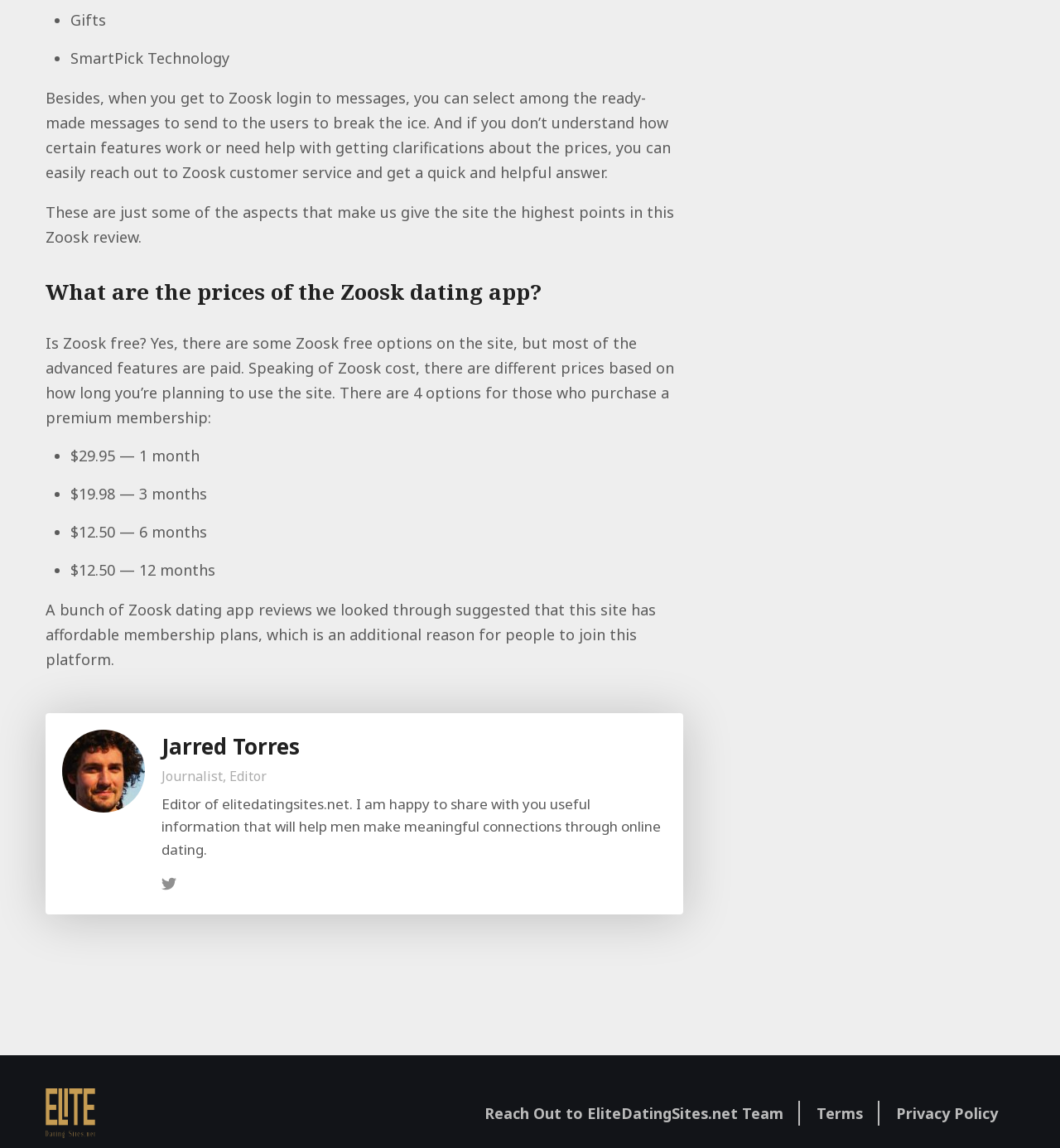Who is the author of the Zoosk review?
Please provide a comprehensive answer based on the information in the image.

The webpage mentions Jarred Torres as the author of the Zoosk review, and also provides a link to his Twitter page and a brief description of his role as a journalist and editor.